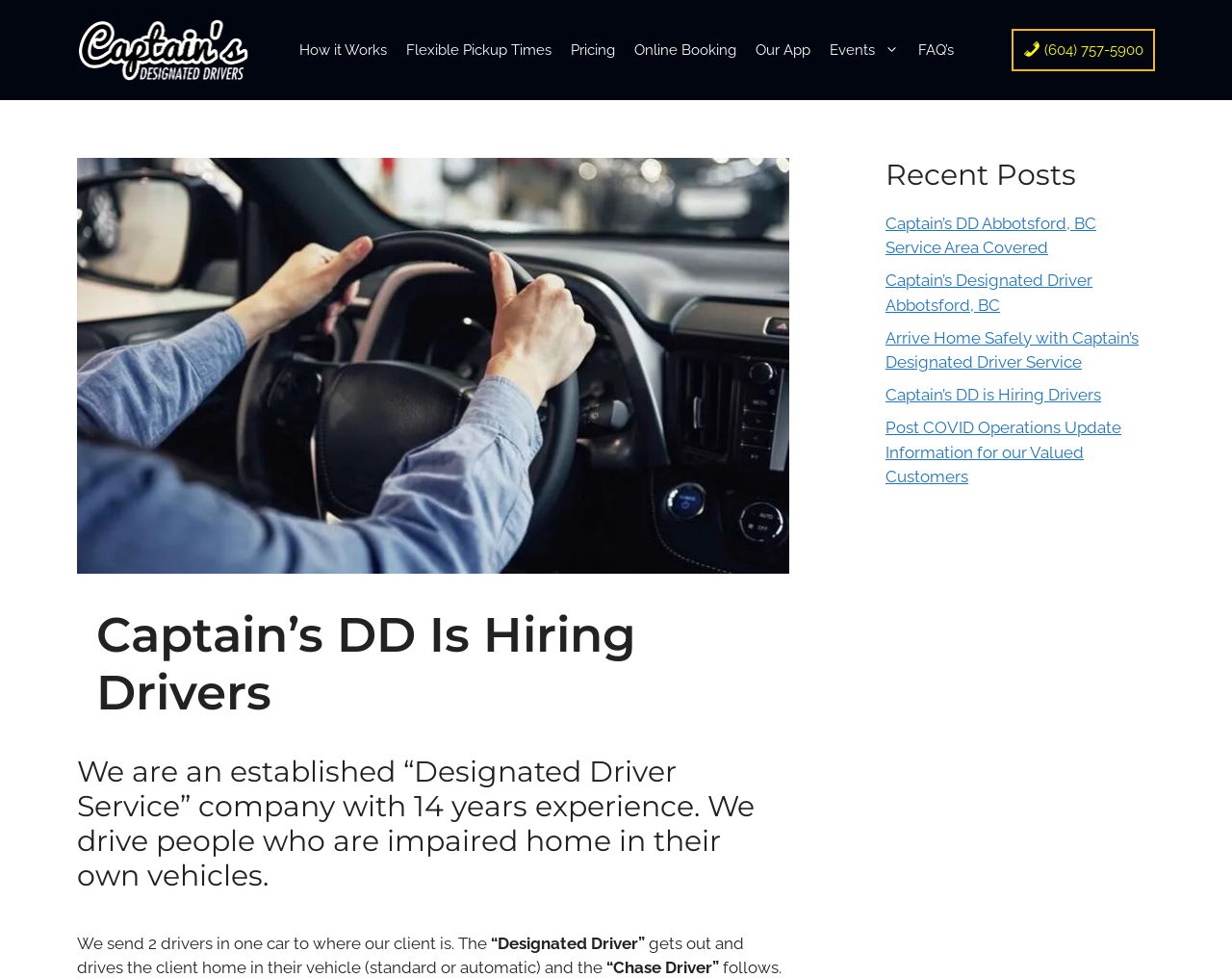Please specify the bounding box coordinates in the format (top-left x, top-left y, bottom-right x, bottom-right y), with all values as floating point numbers between 0 and 1. Identify the bounding box of the UI element described by: Pricing

[0.455, 0.022, 0.507, 0.081]